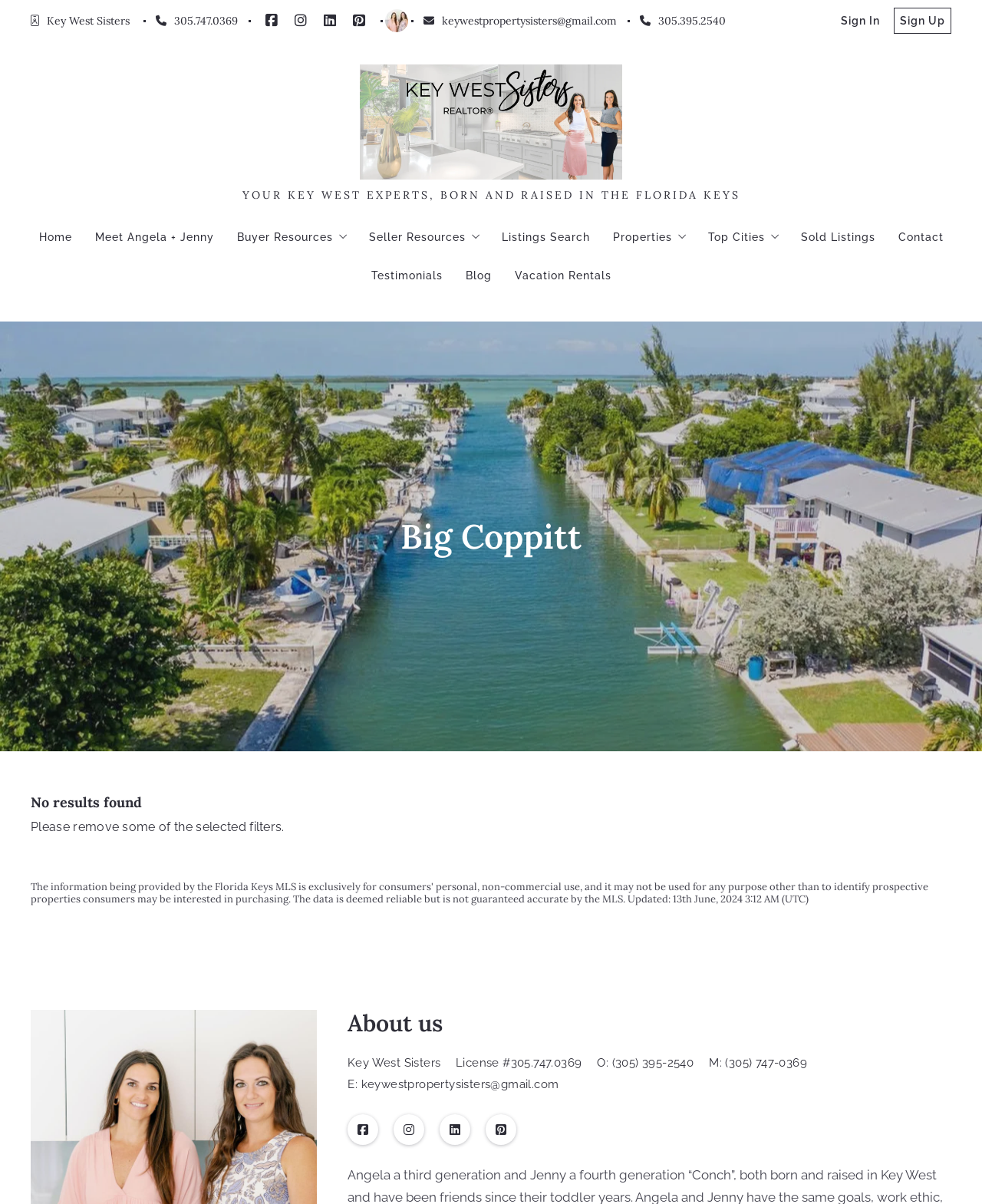Please locate the bounding box coordinates of the element that needs to be clicked to achieve the following instruction: "View the Facebook page". The coordinates should be four float numbers between 0 and 1, i.e., [left, top, right, bottom].

[0.367, 0.053, 0.633, 0.148]